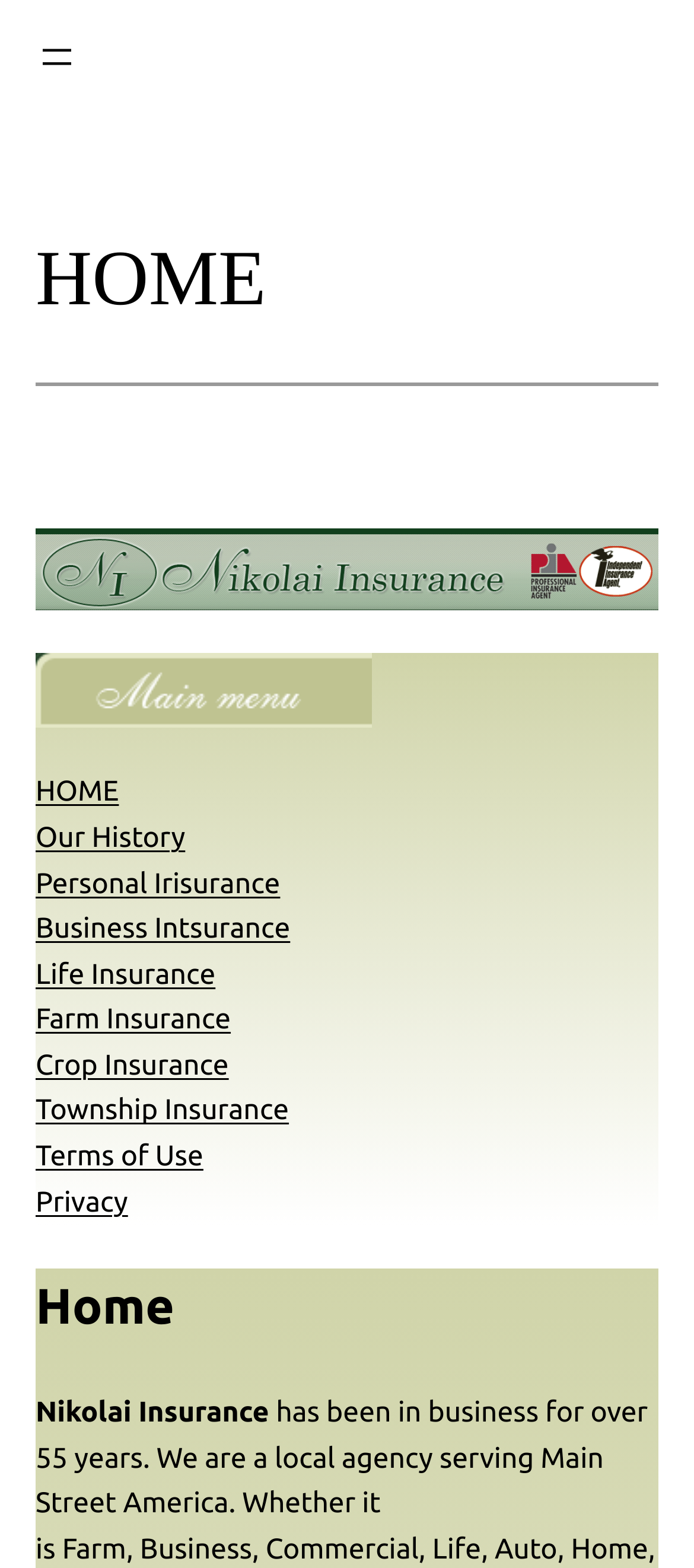Offer an extensive depiction of the webpage and its key elements.

The webpage is about Nikolai Insurance, with a focus on various types of insurance. At the top, there is a header navigation section with an "Open menu" button. Below the navigation section, there is a large heading that reads "HOME". 

Underneath the heading, there are two figures, likely images, that take up a significant portion of the page. Below these figures, there is a list of links to different insurance types, including Homeowners Insurance, Flood insurance, Personal Insurance, Business Insurance, Life Insurance, Farm Insurance, Crop Insurance, and Township Insurance. 

Additionally, there are links to "Our History", "Terms of Use", and "Privacy" at the bottom of the list. The page also features two static text elements, one reading "Home" and the other reading "Nikolai Insurance". Overall, the webpage appears to be a hub for exploring different insurance options offered by Nikolai Insurance.